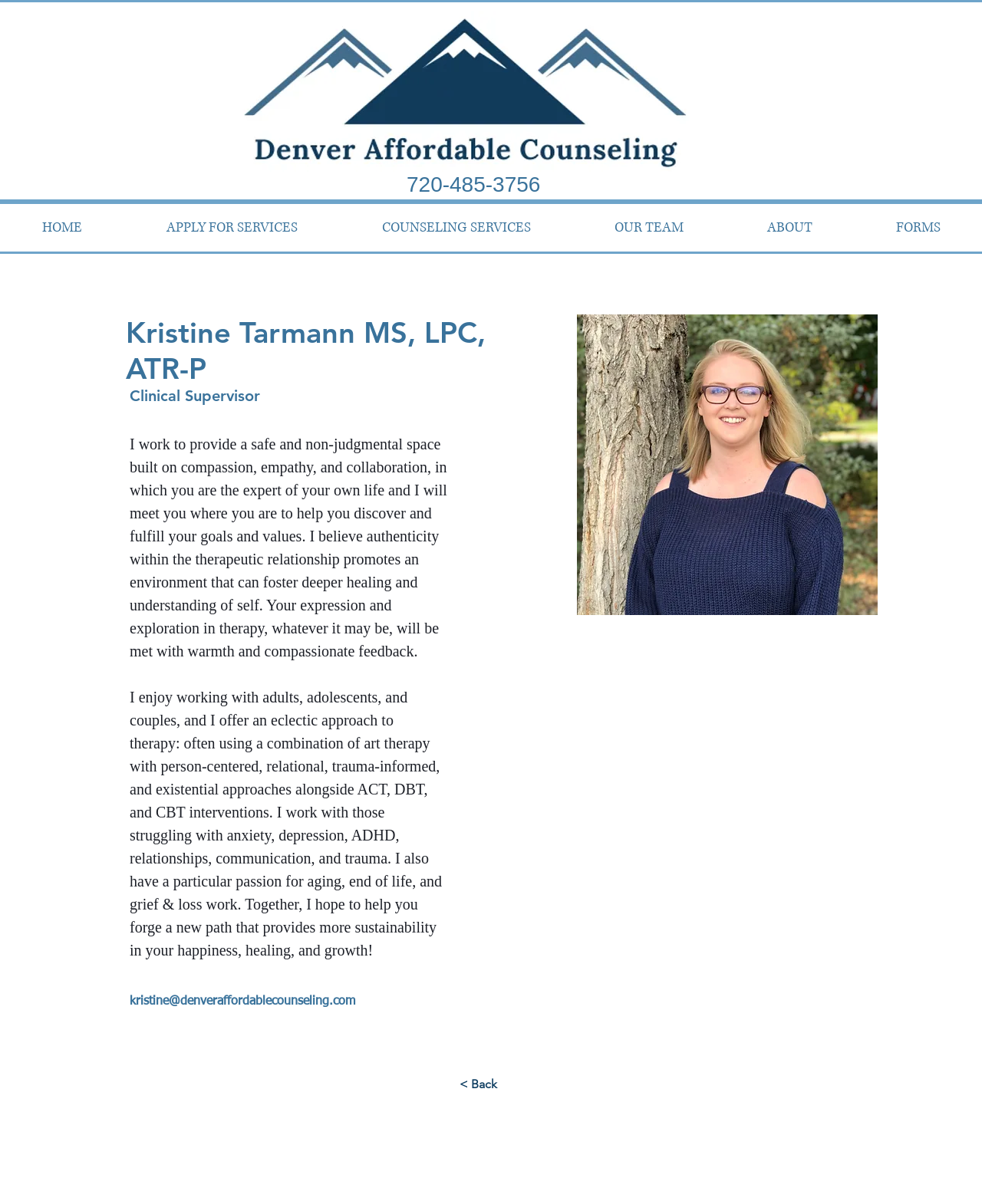Specify the bounding box coordinates of the element's region that should be clicked to achieve the following instruction: "View Kristine's email". The bounding box coordinates consist of four float numbers between 0 and 1, in the format [left, top, right, bottom].

[0.132, 0.827, 0.362, 0.837]